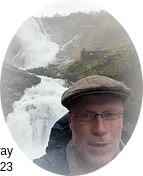Where is the waterfall located?
Using the image, give a concise answer in the form of a single word or short phrase.

Norway